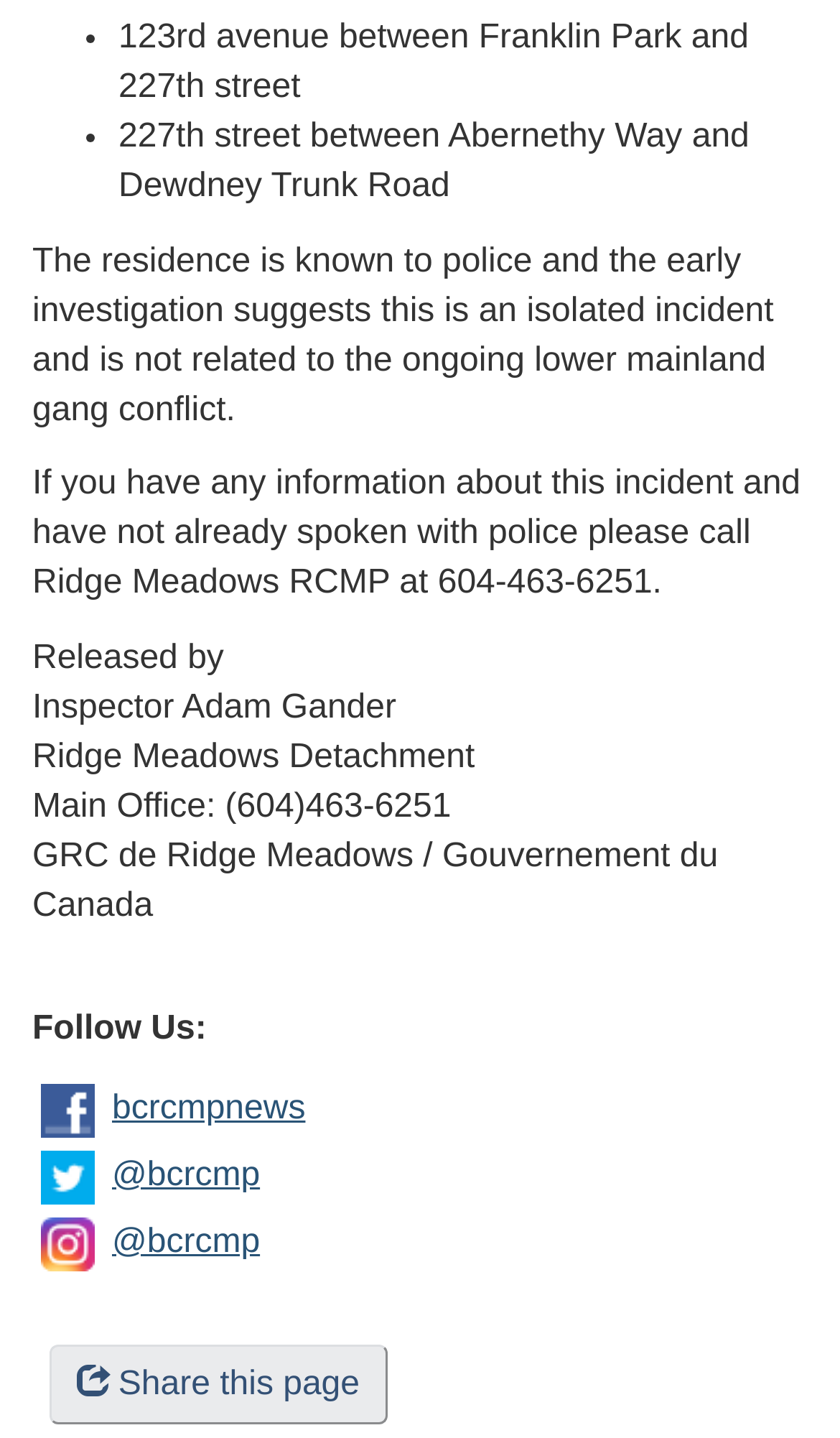Please examine the image and provide a detailed answer to the question: What is the location mentioned in the first bullet point?

The first bullet point on the webpage mentions '123rd avenue between Franklin Park and 227th street', so the location mentioned is 123rd avenue.